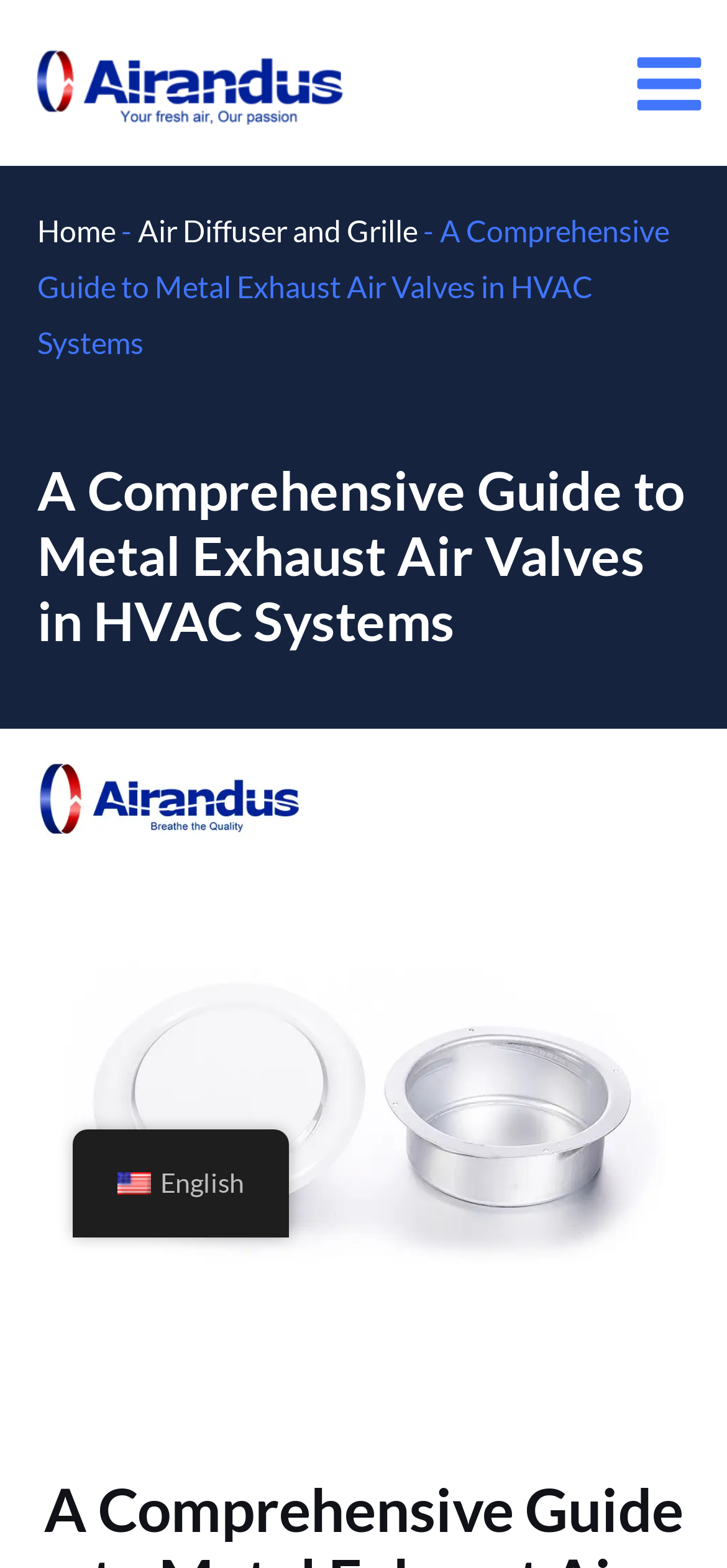Please give a short response to the question using one word or a phrase:
How many images are on the webpage?

3